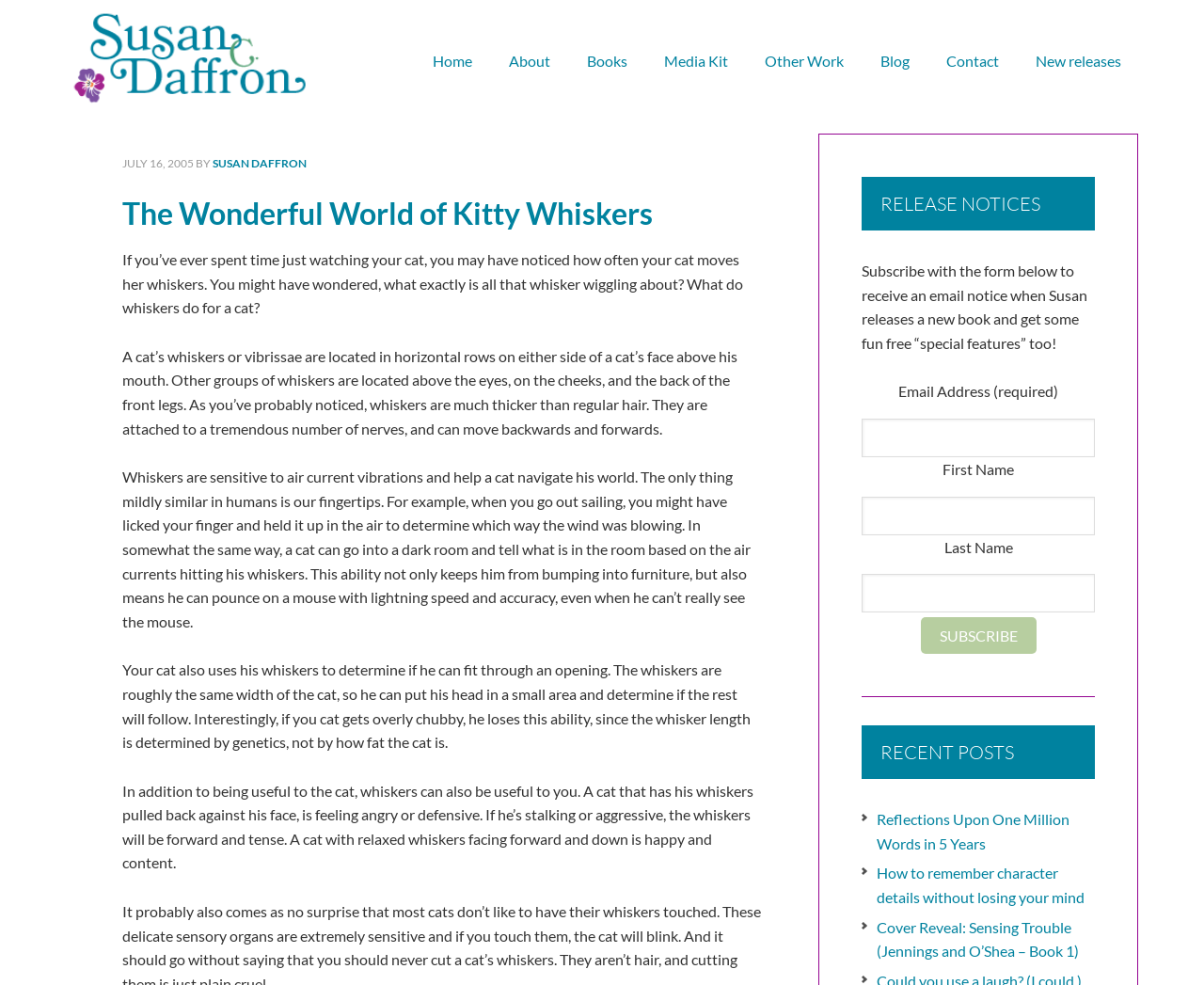Highlight the bounding box coordinates of the element you need to click to perform the following instruction: "Subscribe to the newsletter."

[0.764, 0.627, 0.861, 0.664]